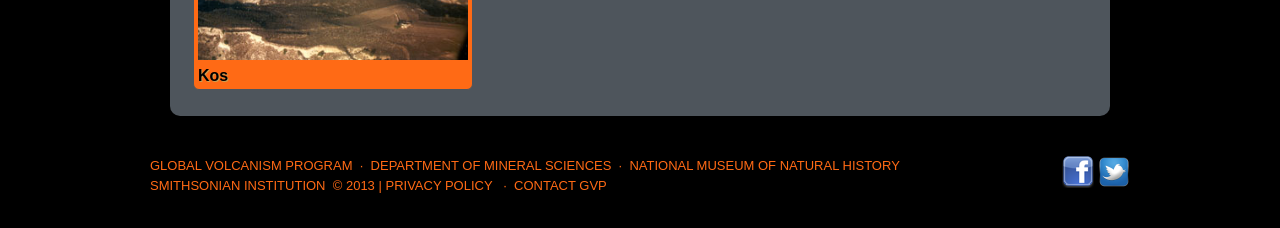What is the purpose of the link 'CONTACT GVP'?
Look at the screenshot and give a one-word or phrase answer.

To contact Global Volcanism Program